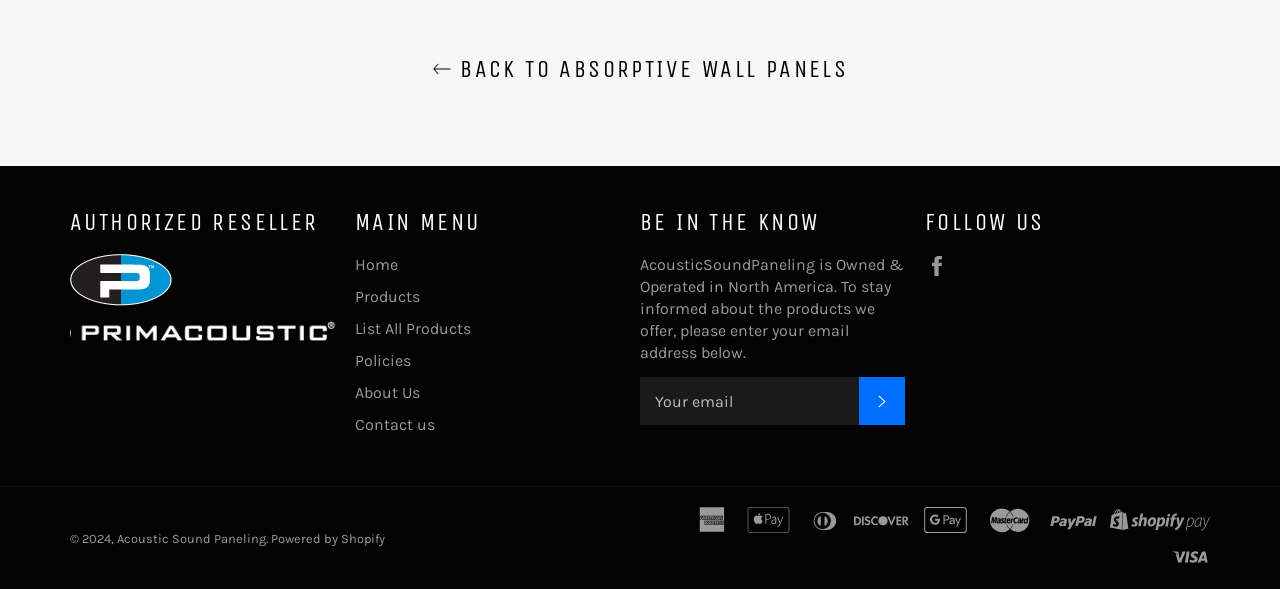Pinpoint the bounding box coordinates of the element that must be clicked to accomplish the following instruction: "Go back to absorptive wall panels". The coordinates should be in the format of four float numbers between 0 and 1, i.e., [left, top, right, bottom].

[0.016, 0.09, 0.984, 0.146]